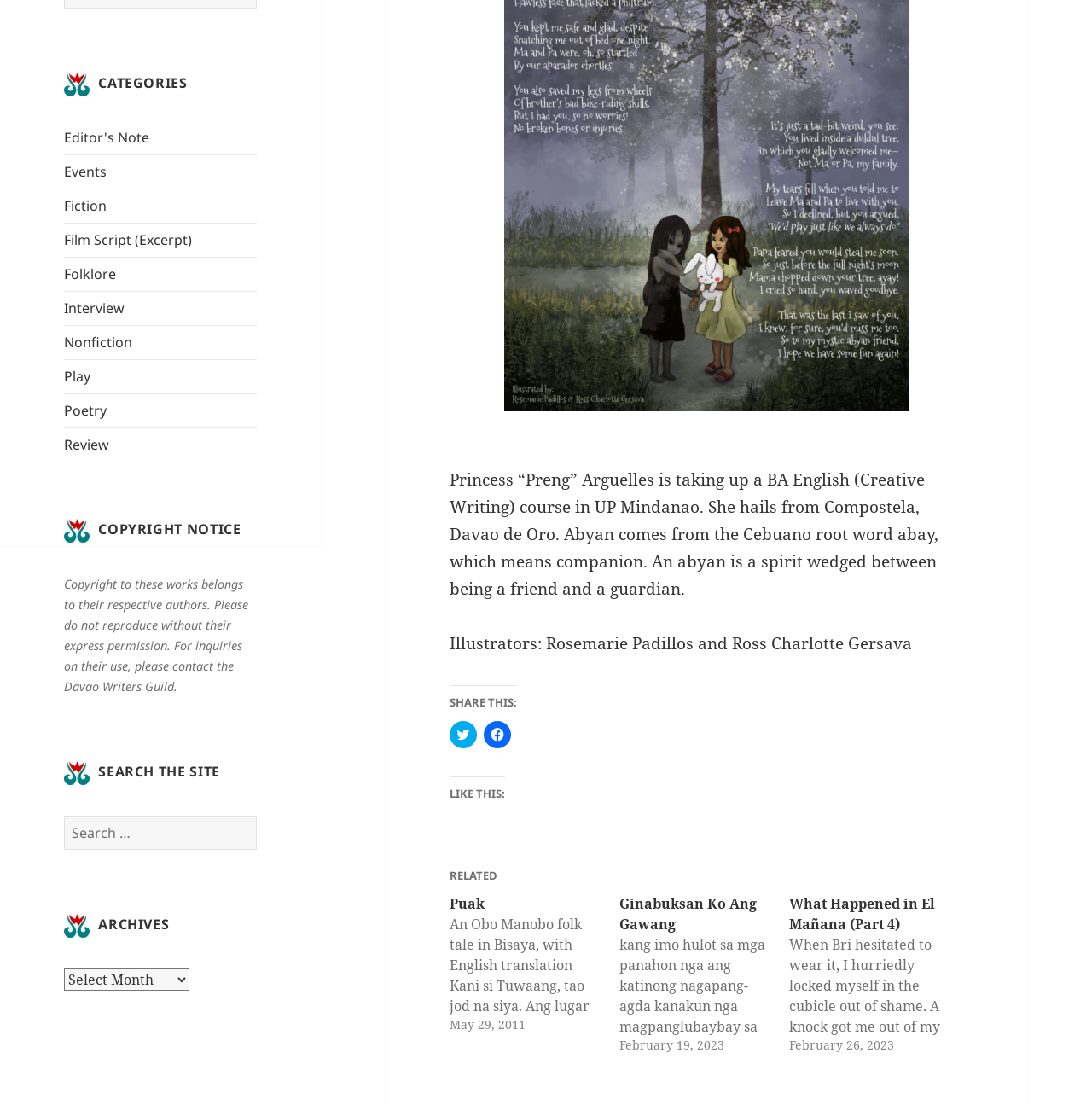Given the element description, predict the bounding box coordinates in the format (top-left x, top-left y, bottom-right x, bottom-right y), using floating point numbers between 0 and 1: parent_node: Puak title="Puak"

[0.412, 0.809, 0.567, 0.935]